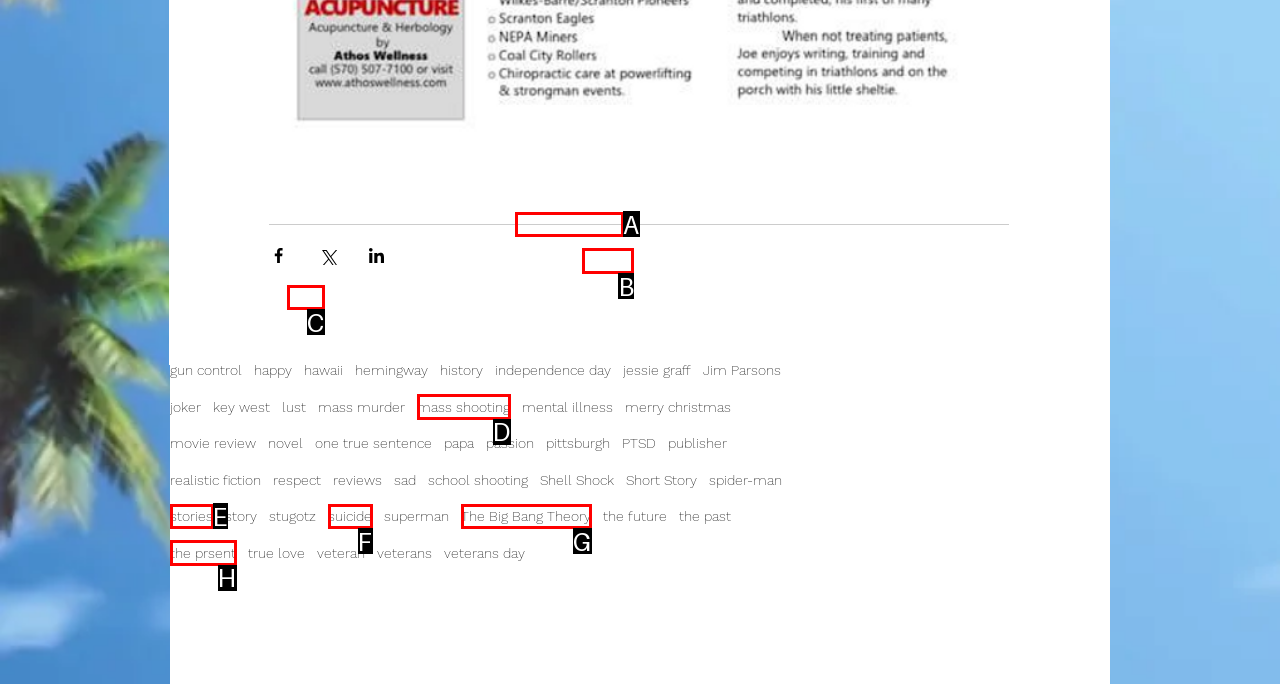From the given options, tell me which letter should be clicked to complete this task: Click on the 'amazon' link
Answer with the letter only.

B